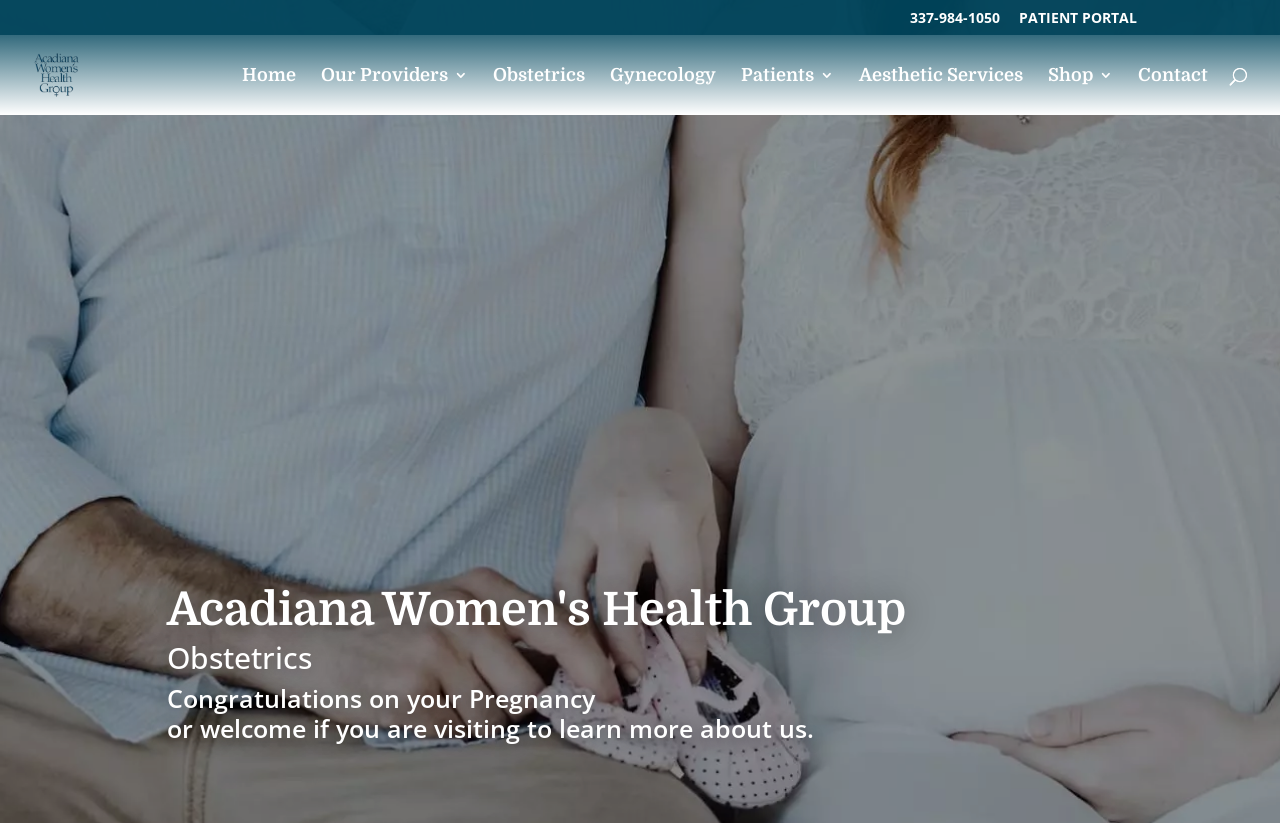Identify and provide the bounding box coordinates of the UI element described: "name="s" placeholder="Search …" title="Search for:"". The coordinates should be formatted as [left, top, right, bottom], with each number being a float between 0 and 1.

[0.053, 0.042, 0.953, 0.044]